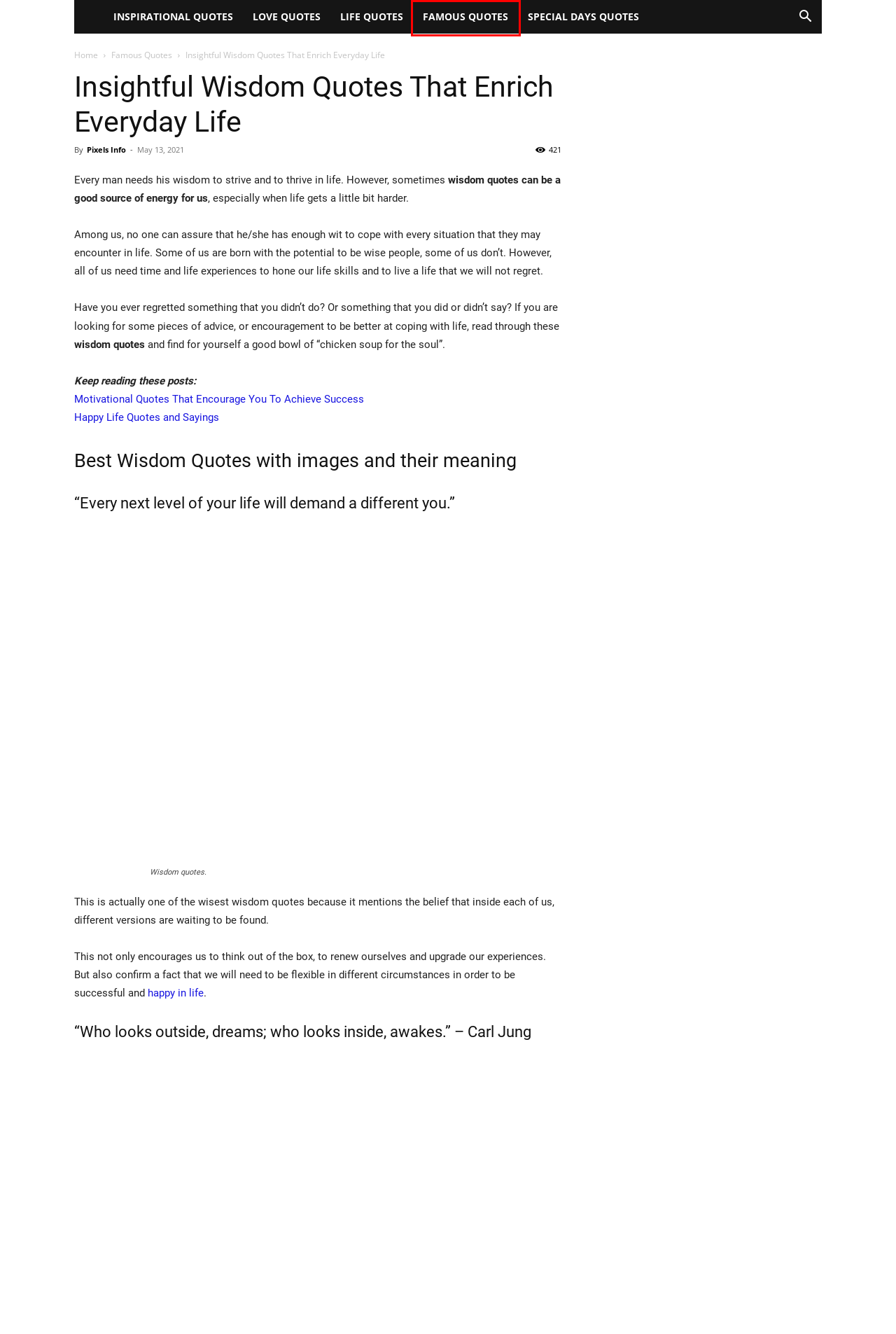You have a screenshot of a webpage with a red rectangle bounding box around an element. Identify the best matching webpage description for the new page that appears after clicking the element in the bounding box. The descriptions are:
A. Life Quotes | PixelsQuote.Net
B. 55 Happy Life Quotes and Sayings | PixelsQuote.Net
C. Motivational Quotes that Encourage You to Achieve Success | PixelsQuote.Net
D. Pixels Quote - Inspirational Quotes about Life and Love
E. Famous Quotes | PixelsQuote.Net
F. Inspirational Quotes | PixelsQuote.Net
G. Love Quotes | PixelsQuote.Net
H. Special Days Quotes | PixelsQuote.Net

E